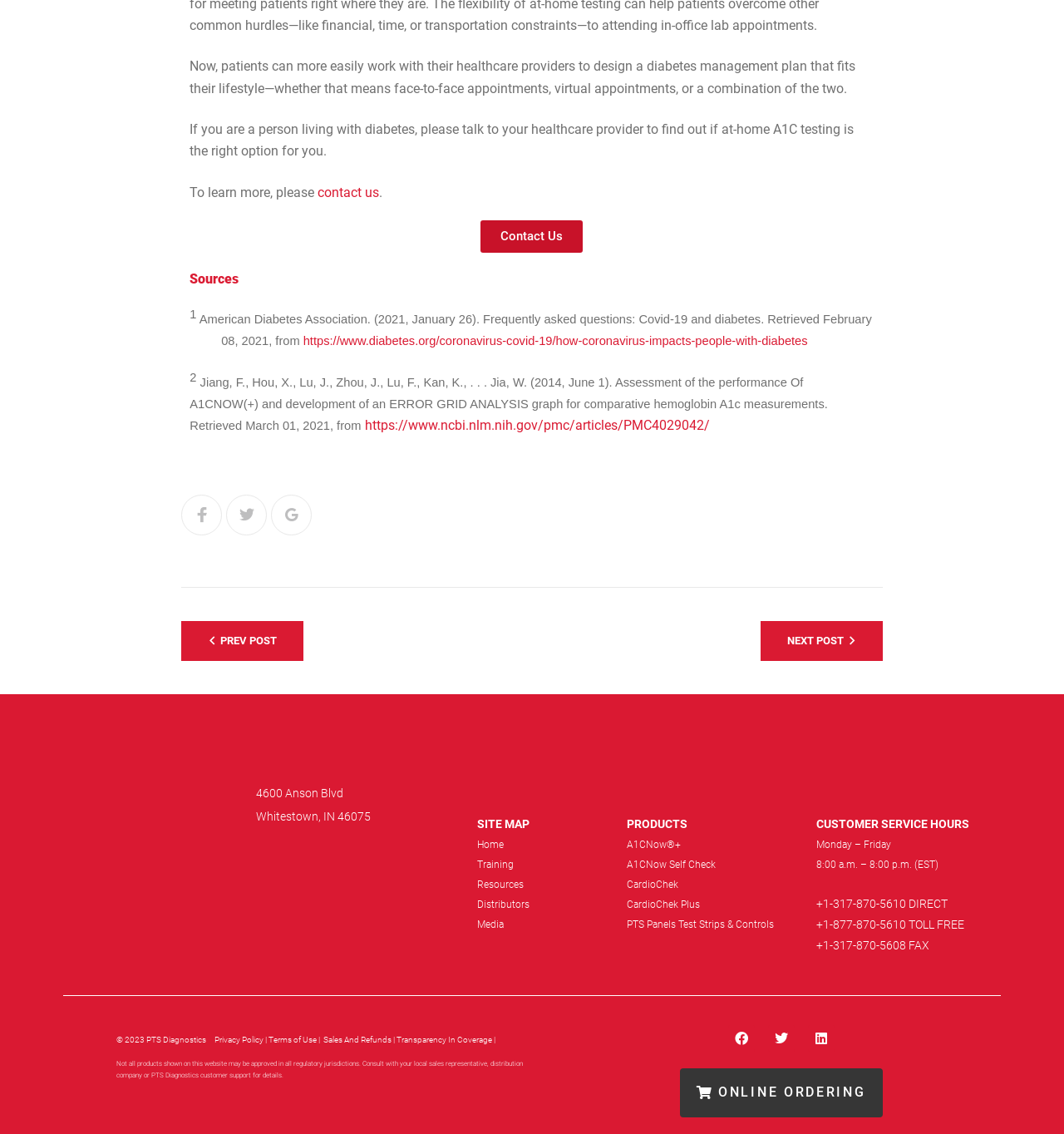Please locate the bounding box coordinates of the element that should be clicked to complete the given instruction: "click contact us".

[0.299, 0.162, 0.357, 0.176]